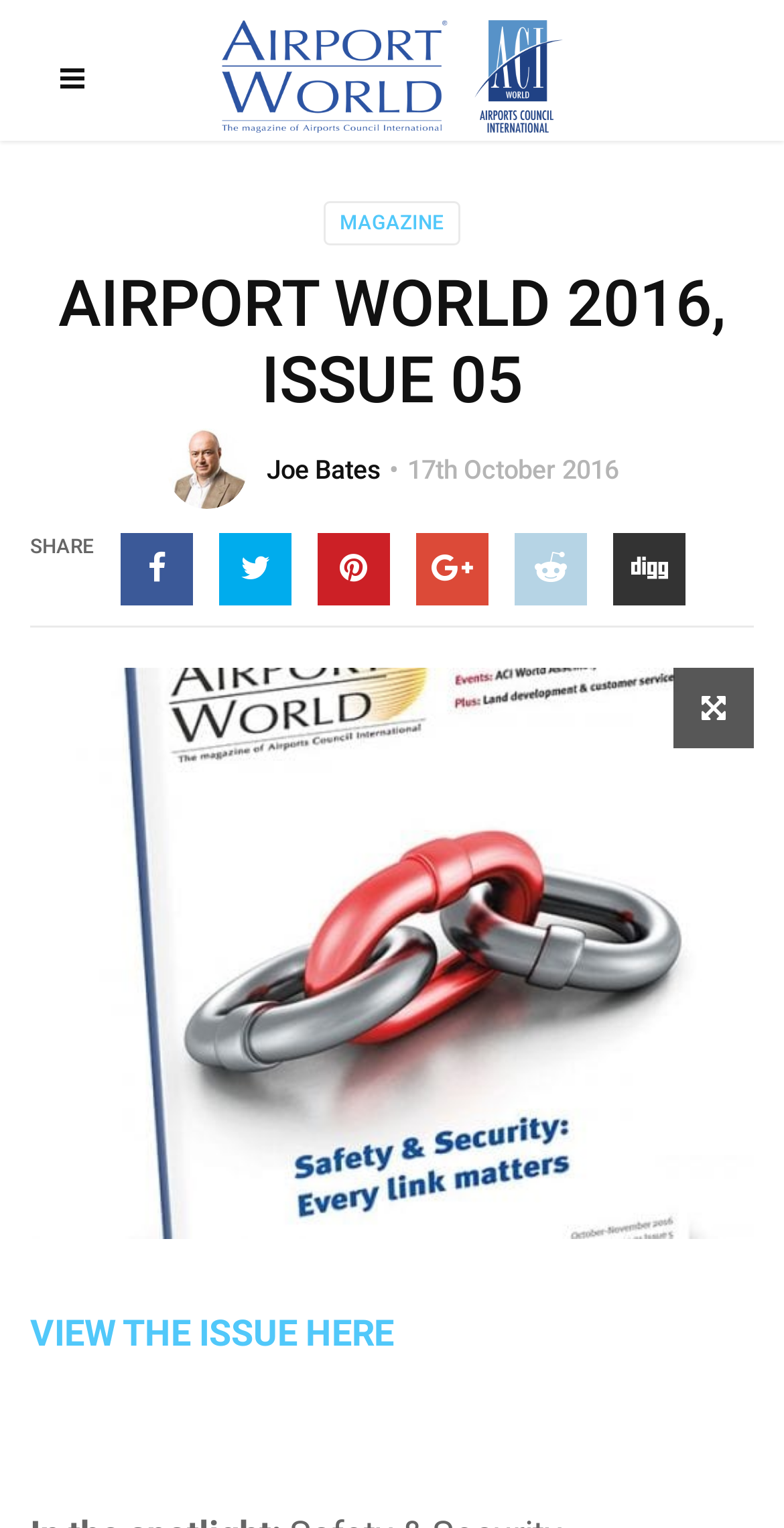What is the date of publication?
Please give a detailed and elaborate explanation in response to the question.

The date of publication '17th October 2016' is mentioned as a static text on the webpage, indicating when the issue was published.